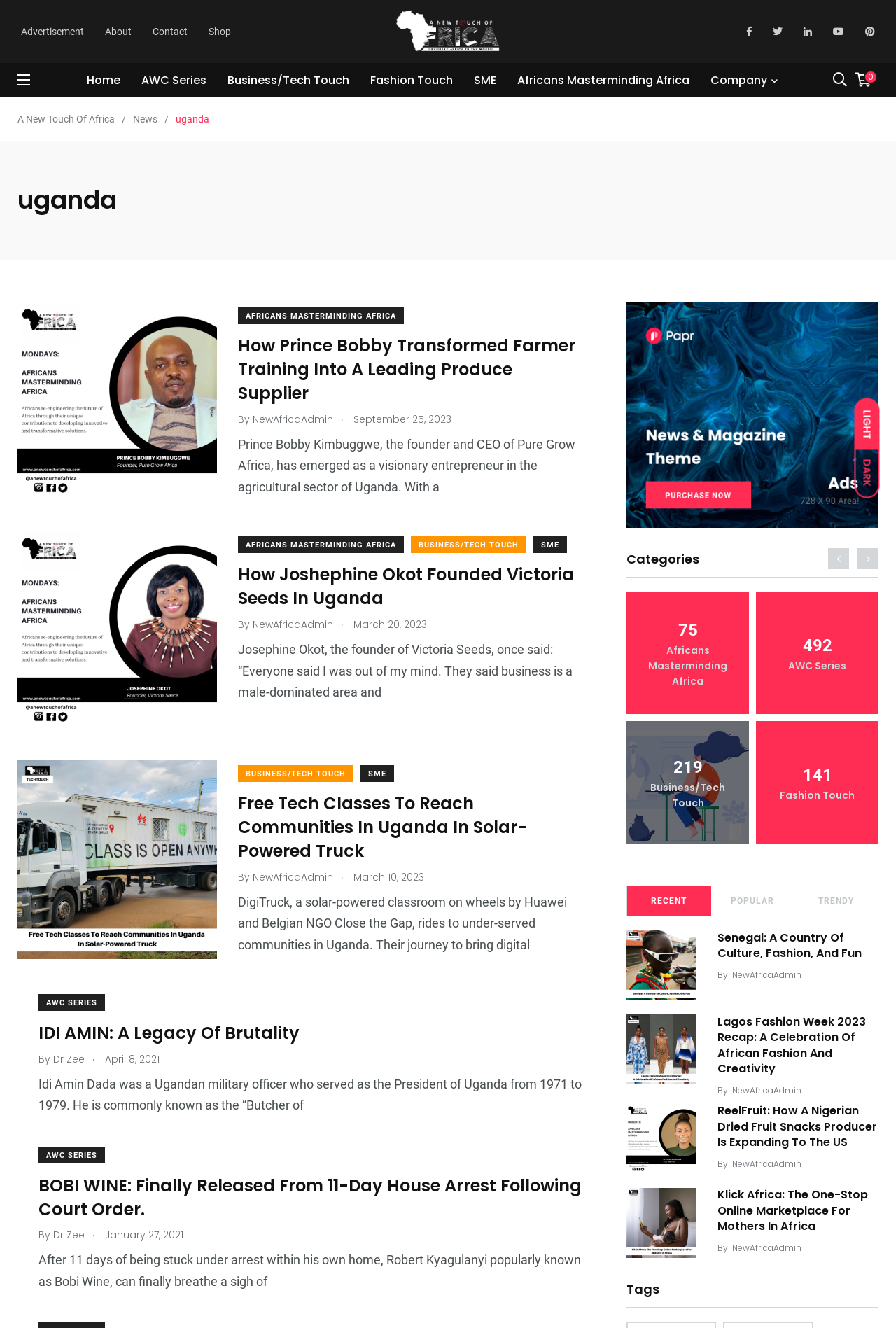What is the mode of the DigiTruck?
Your answer should be a single word or phrase derived from the screenshot.

Solar-powered